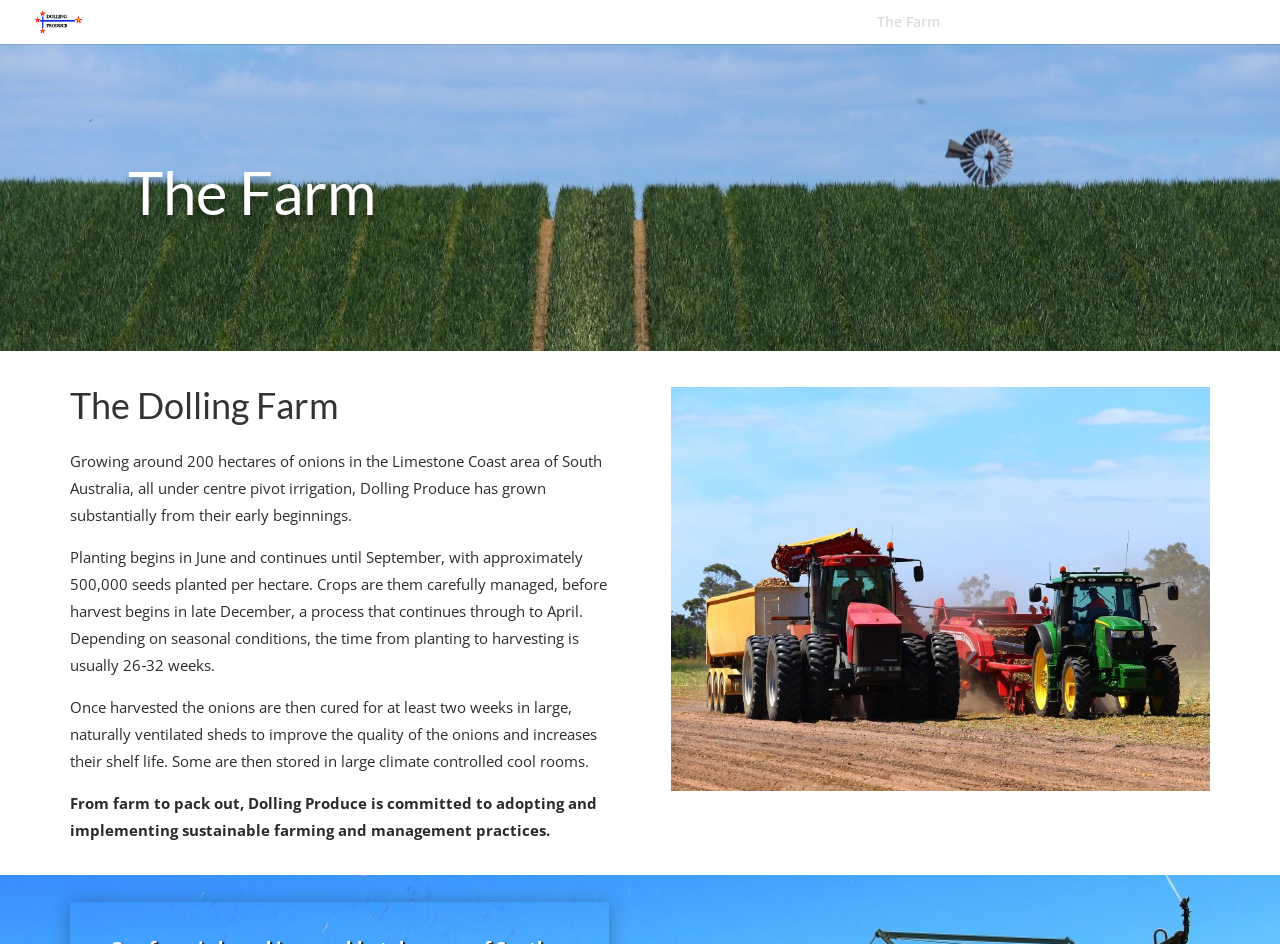Identify the bounding box coordinates for the UI element described as follows: Products. Use the format (top-left x, top-left y, bottom-right x, bottom-right y) and ensure all values are floating point numbers between 0 and 1.

[0.755, 0.016, 0.803, 0.047]